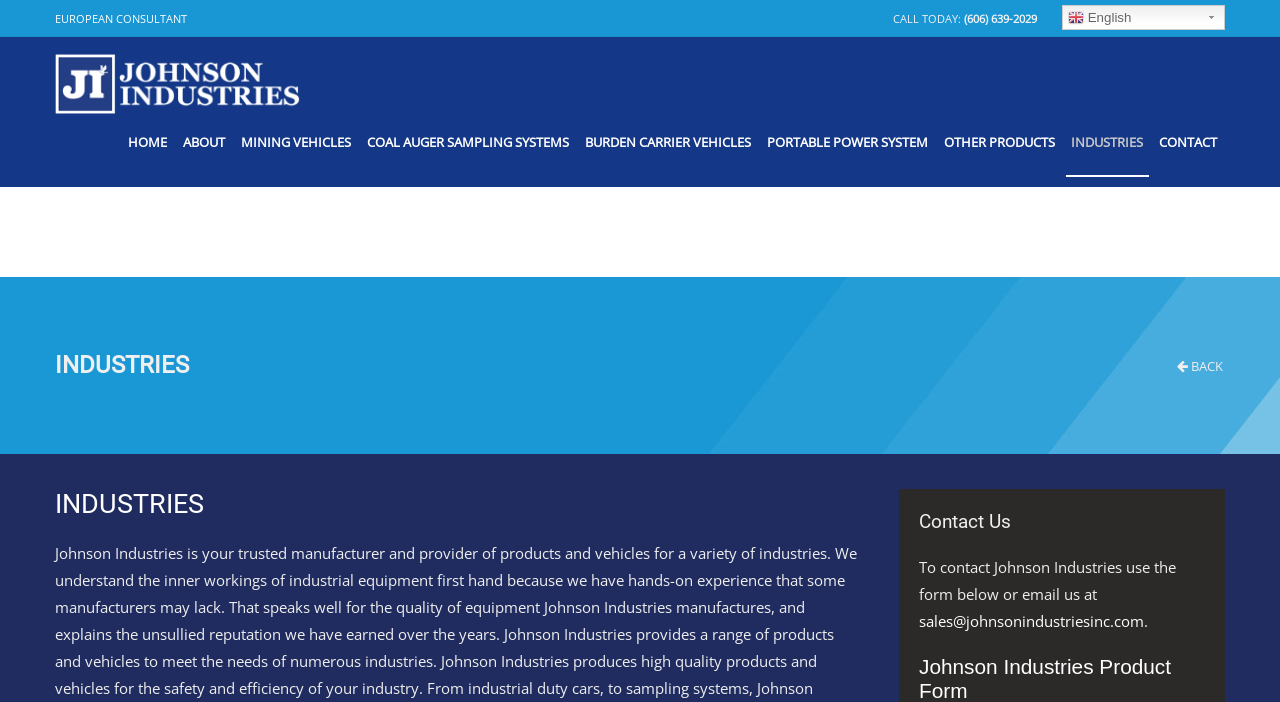Answer succinctly with a single word or phrase:
What is the phone number to call Johnson Industries?

(606) 639-2029